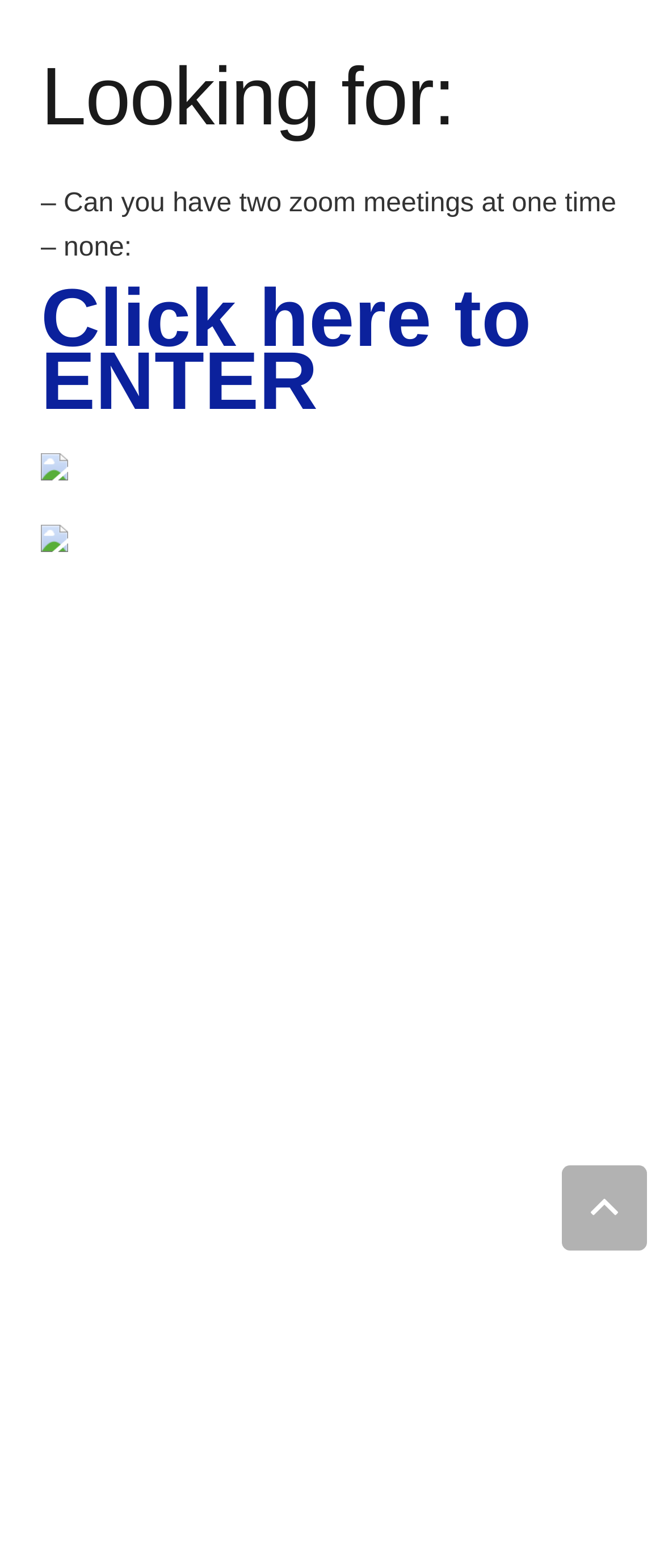From the image, can you give a detailed response to the question below:
What is the purpose of the 'Click here to ENTER' link?

The link 'Click here to ENTER' is located below the heading 'Looking for:' and is likely a call-to-action to enter a Zoom meeting, given the context of the webpage and the presence of Zoom-related text.